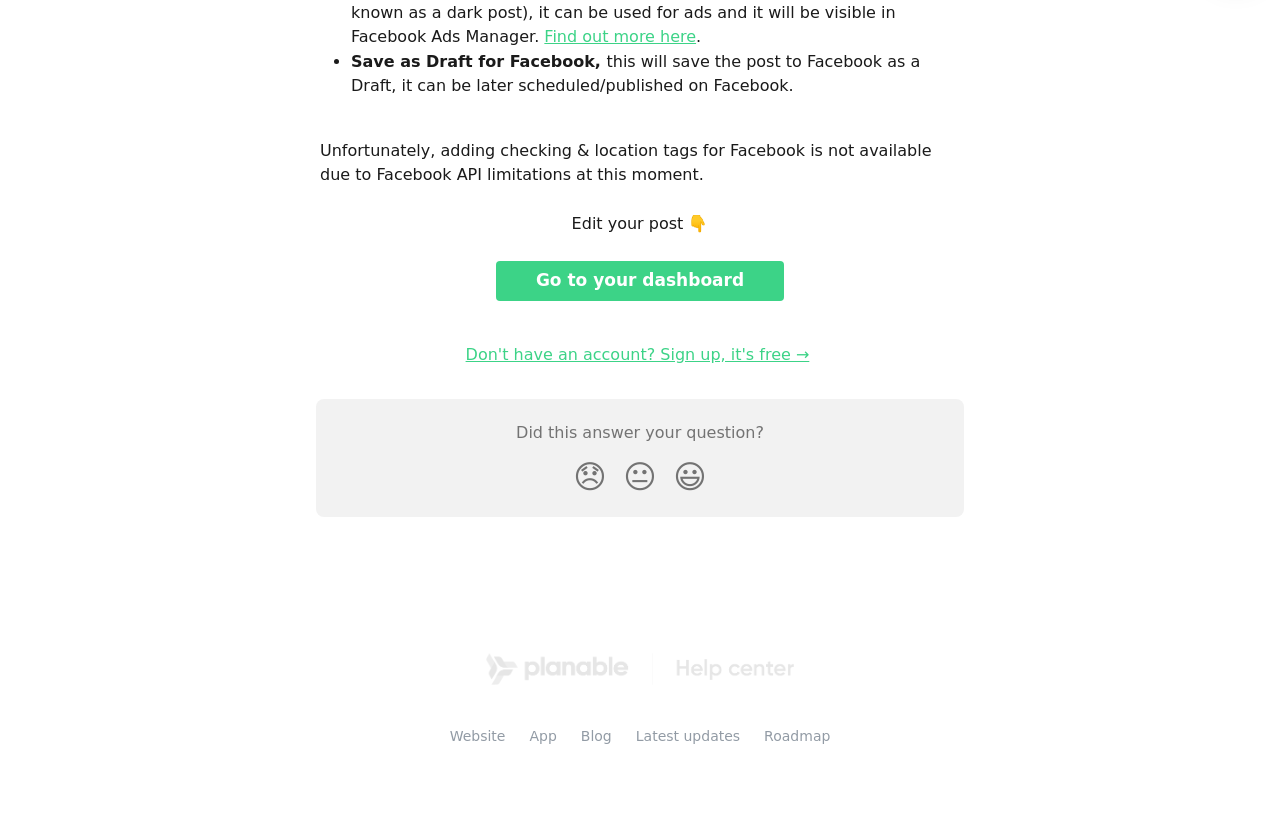Based on the element description, predict the bounding box coordinates (top-left x, top-left y, bottom-right x, bottom-right y) for the UI element in the screenshot: 😐

[0.48, 0.544, 0.52, 0.61]